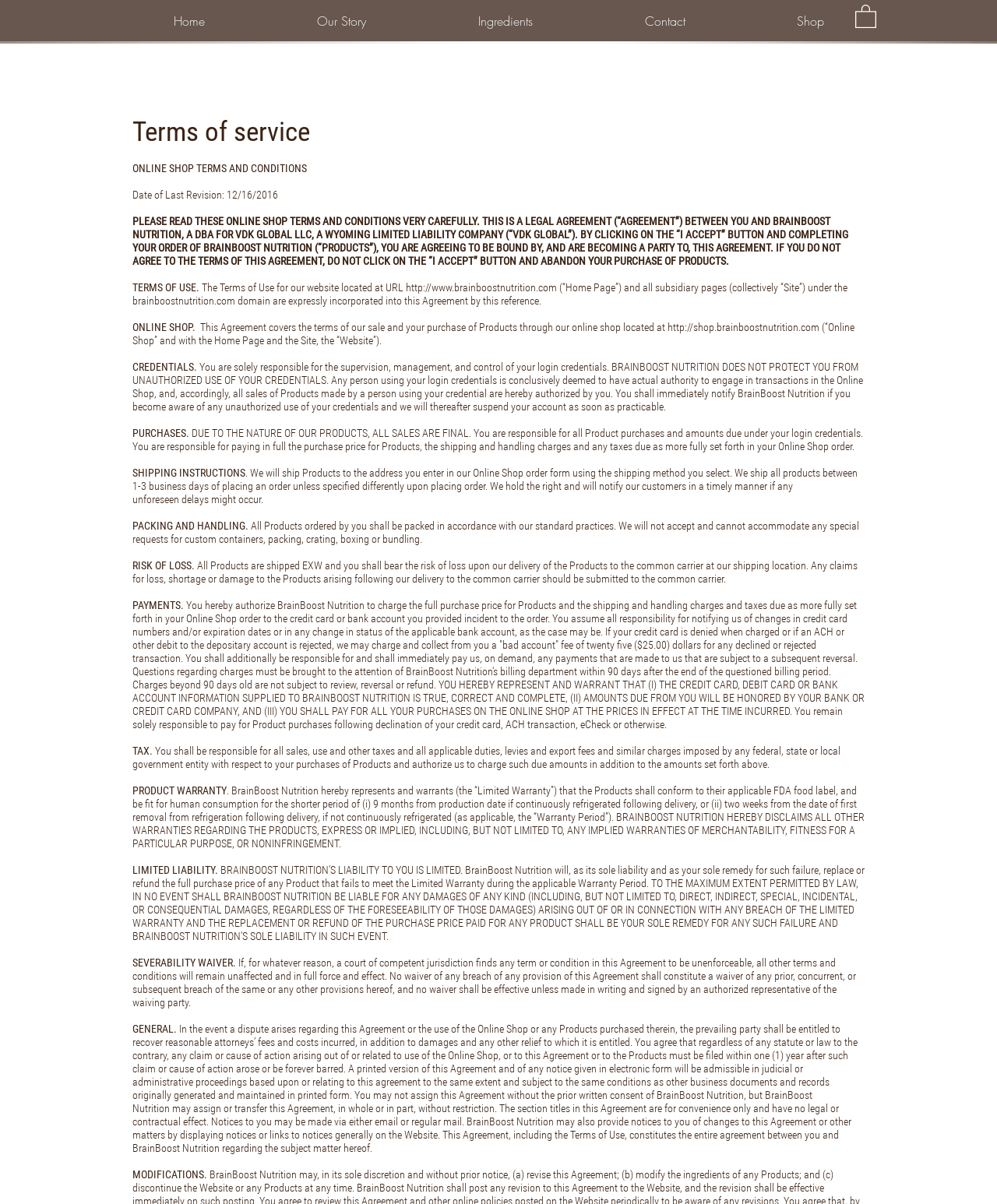What happens if a credit card is denied when charged?
Carefully examine the image and provide a detailed answer to the question.

According to the webpage content, if a credit card is denied when charged, BrainBoost Nutrition may charge and collect from the customer a 'bad account' fee of twenty five ($25.00) dollars for any declined or rejected transaction.